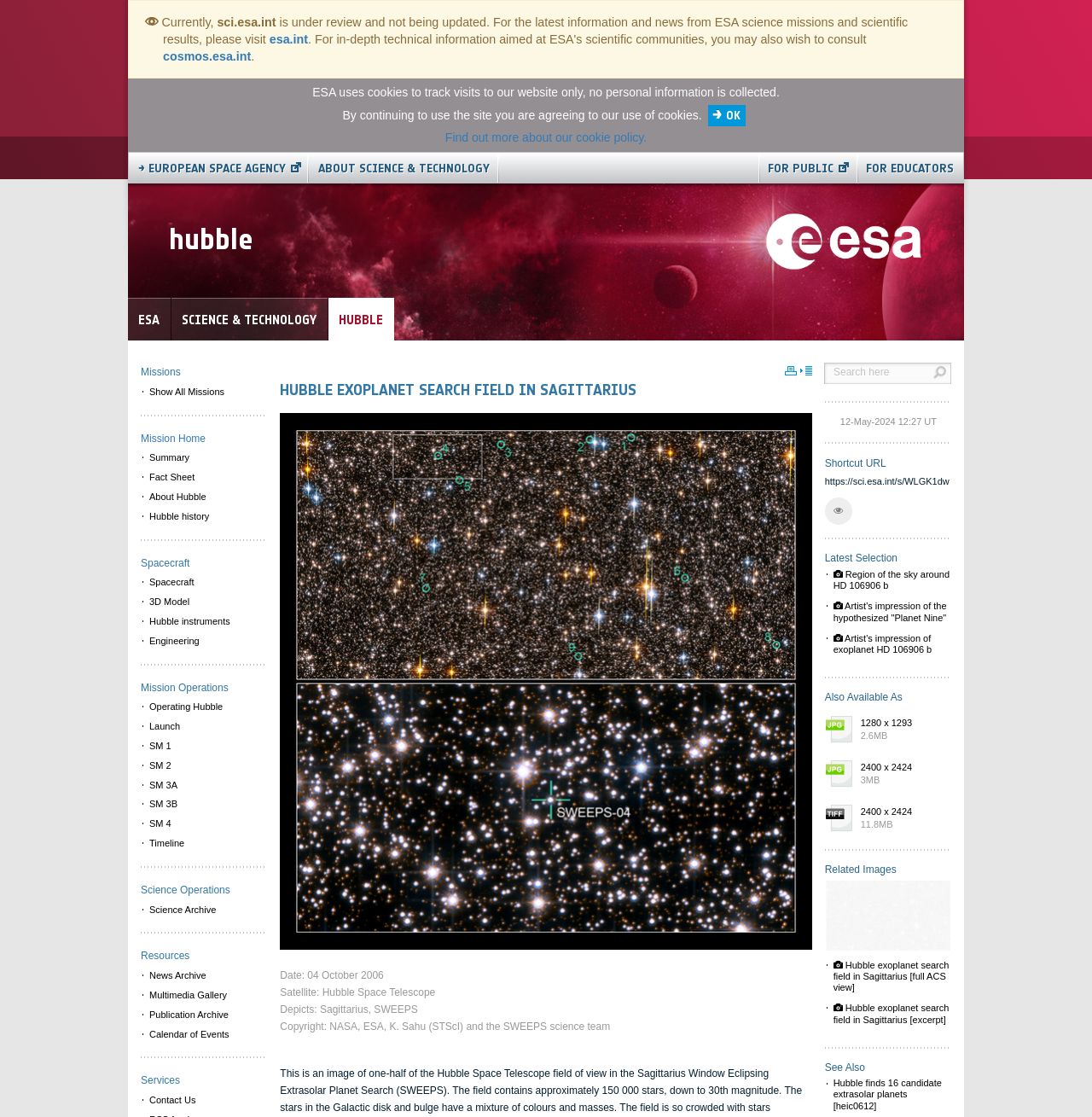Identify the bounding box of the UI element that matches this description: "2400 x 2424 11.8MB".

[0.788, 0.722, 0.863, 0.745]